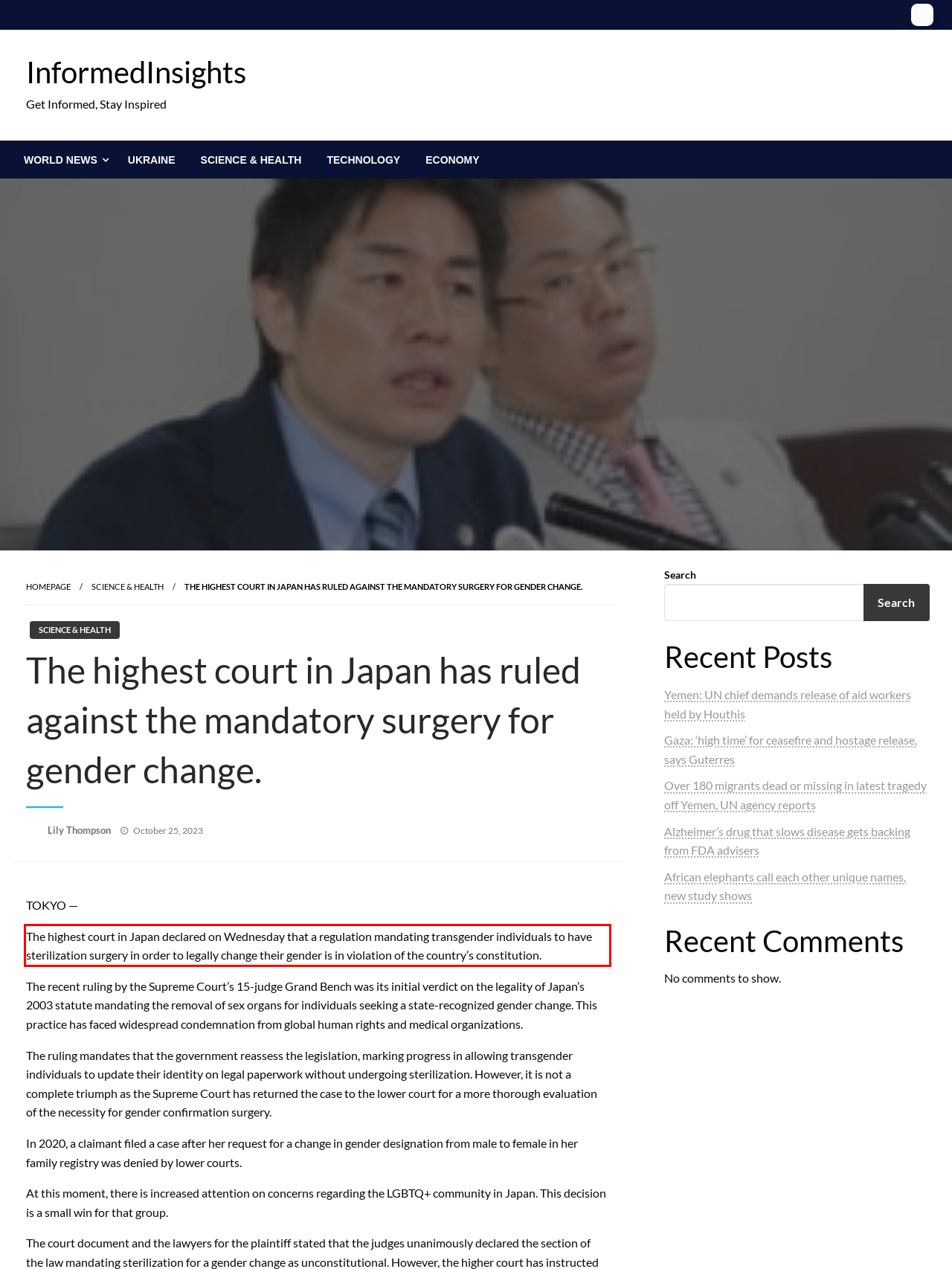You are provided with a screenshot of a webpage featuring a red rectangle bounding box. Extract the text content within this red bounding box using OCR.

The highest court in Japan declared on Wednesday that a regulation mandating transgender individuals to have sterilization surgery in order to legally change their gender is in violation of the country’s constitution.